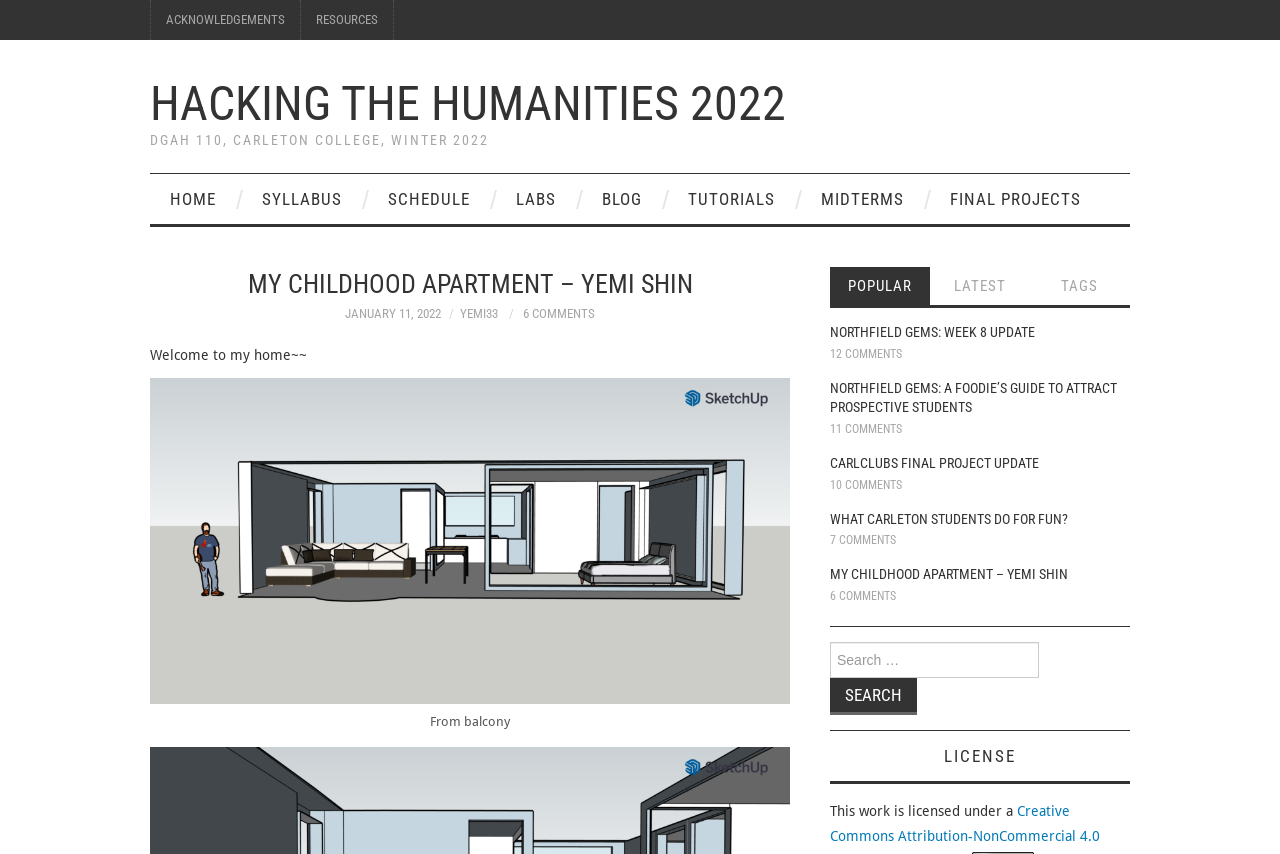What is the title of the first blog post?
Using the information from the image, provide a comprehensive answer to the question.

I found the answer by looking at the heading element with the bounding box coordinates [0.148, 0.313, 0.586, 0.355], which contains the text 'MY CHILDHOOD APARTMENT – YEMI SHIN'. This is the title of the first blog post.